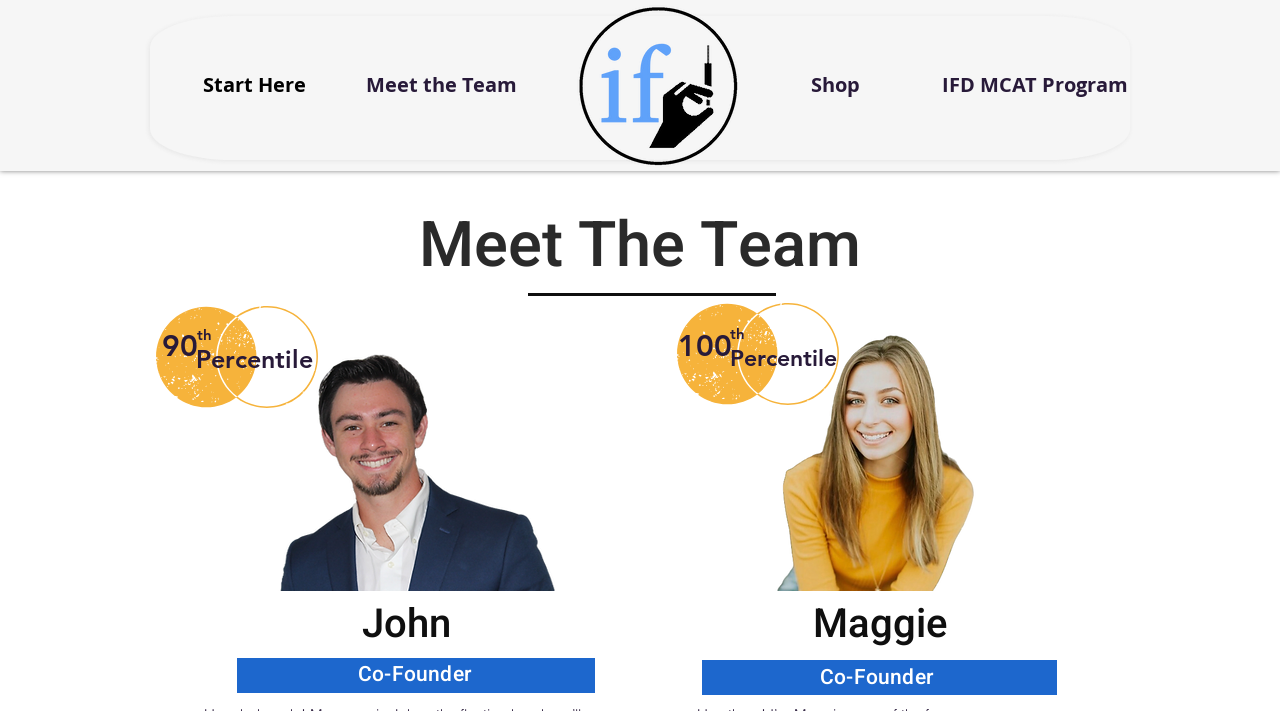Please respond to the question using a single word or phrase:
How many founders are there?

2